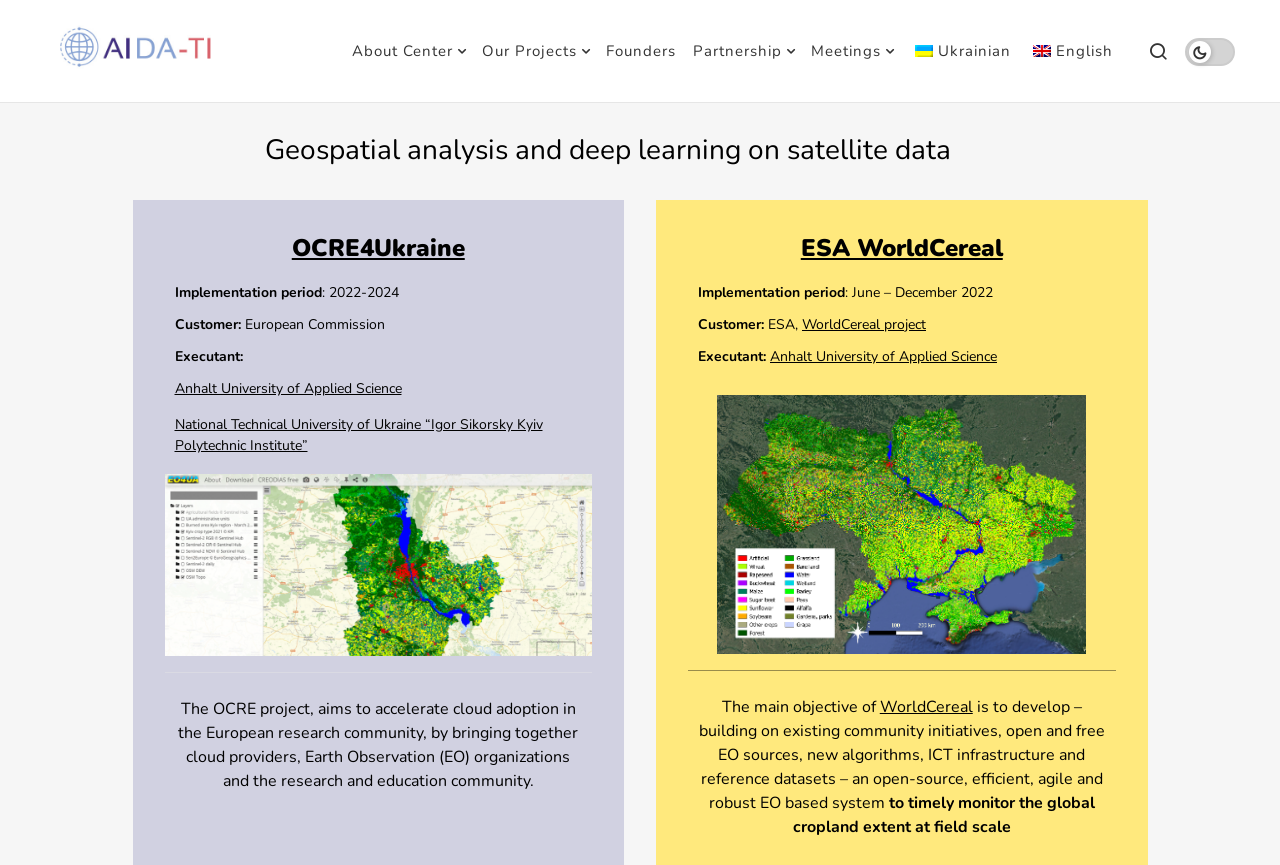Describe the webpage in detail, including text, images, and layout.

The webpage is about AIDA&TI, a center of excellence for AI-aided big data analysis and transport infrastructures. At the top, there is a logo of AIDA&TI, accompanied by a link to the center's description. Below the logo, there are six navigation links: "About Center", "Our Projects", "Founders", "Partnership", "Meetings", and language selection options for Ukrainian and English.

The main content of the webpage is divided into two sections. The first section is about the OCRE4Ukraine project. It has a heading "OCRE4Ukraine" and provides information about the project, including its implementation period, customer, and executant. There is also a figure related to the project.

The second section is about the ESA WorldCereal project. It has a heading "ESA WorldCereal" and provides similar information about the project, including its implementation period, customer, and executant. There is also a figure related to the project.

Both sections have a horizontal separator line below them, separating them from the rest of the content. The webpage also has a brief description of each project, explaining their objectives and goals.